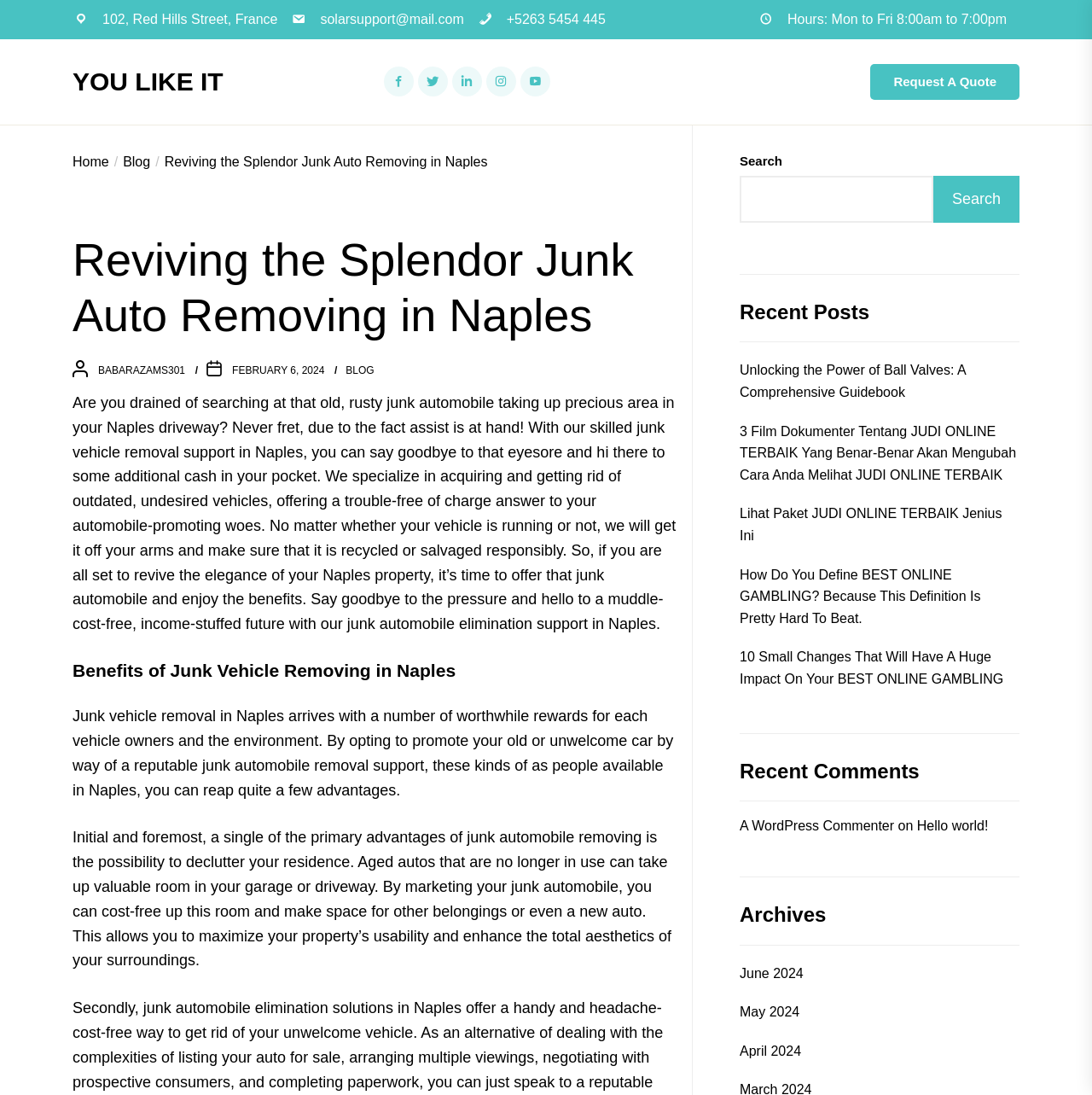Locate the bounding box coordinates of the item that should be clicked to fulfill the instruction: "Check the 'Recent Posts'".

[0.677, 0.274, 0.934, 0.313]